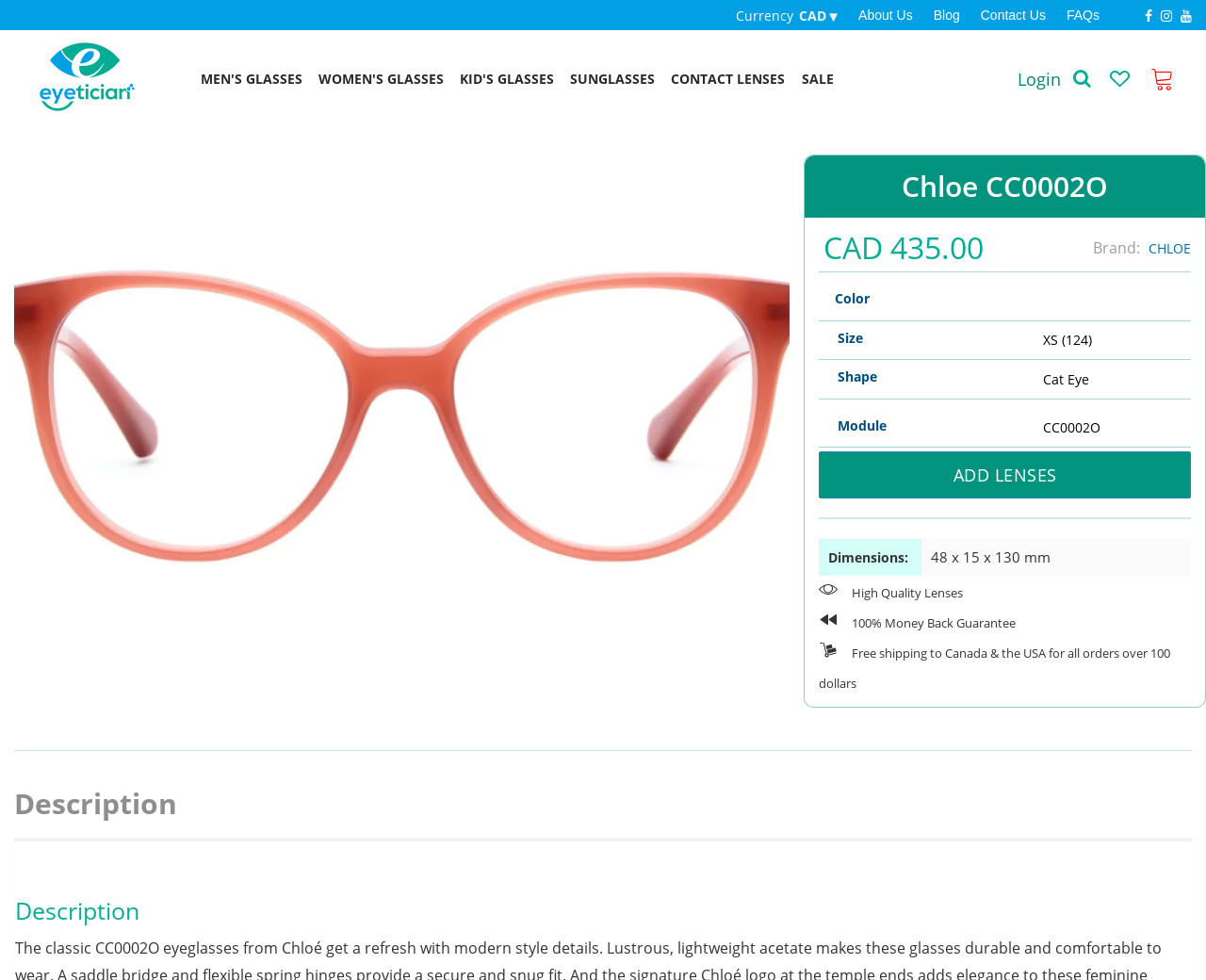Generate an in-depth caption that captures all aspects of the webpage.

This webpage is about a product called Chloe CC0002O – Eyetician. At the top, there are several links to different sections of the website, including FAQs, Contact Us, Blog, and About Us. Below these links, there is a currency selection option with CAD as the default currency.

On the left side, there is a menu with links to different categories, including MEN'S GLASSES, WOMEN'S GLASSES, KID'S GLASSES, SUNGLASSES, CONTACT LENSES, and SALE. Below this menu, there is a login link and a search icon.

The main content of the page is about the product Chloe CC0002O. There is a large image of the product, and below it, there is a heading with the product name and a price of CAD 435.00. The brand of the product is CHLOE.

Below the product information, there is a table with details about the product, including color, size, shape, and module. The table has four rows, each with two columns.

Following the table, there is a call-to-action button to add lenses to the product. Below this button, there is a horizontal separator line, and then several paragraphs of text with information about the product, including dimensions, lens quality, and shipping details.

At the bottom of the page, there is a horizontal separator line, and then a tab list with a single tab labeled "Description". When selected, this tab displays a heading with the same label.